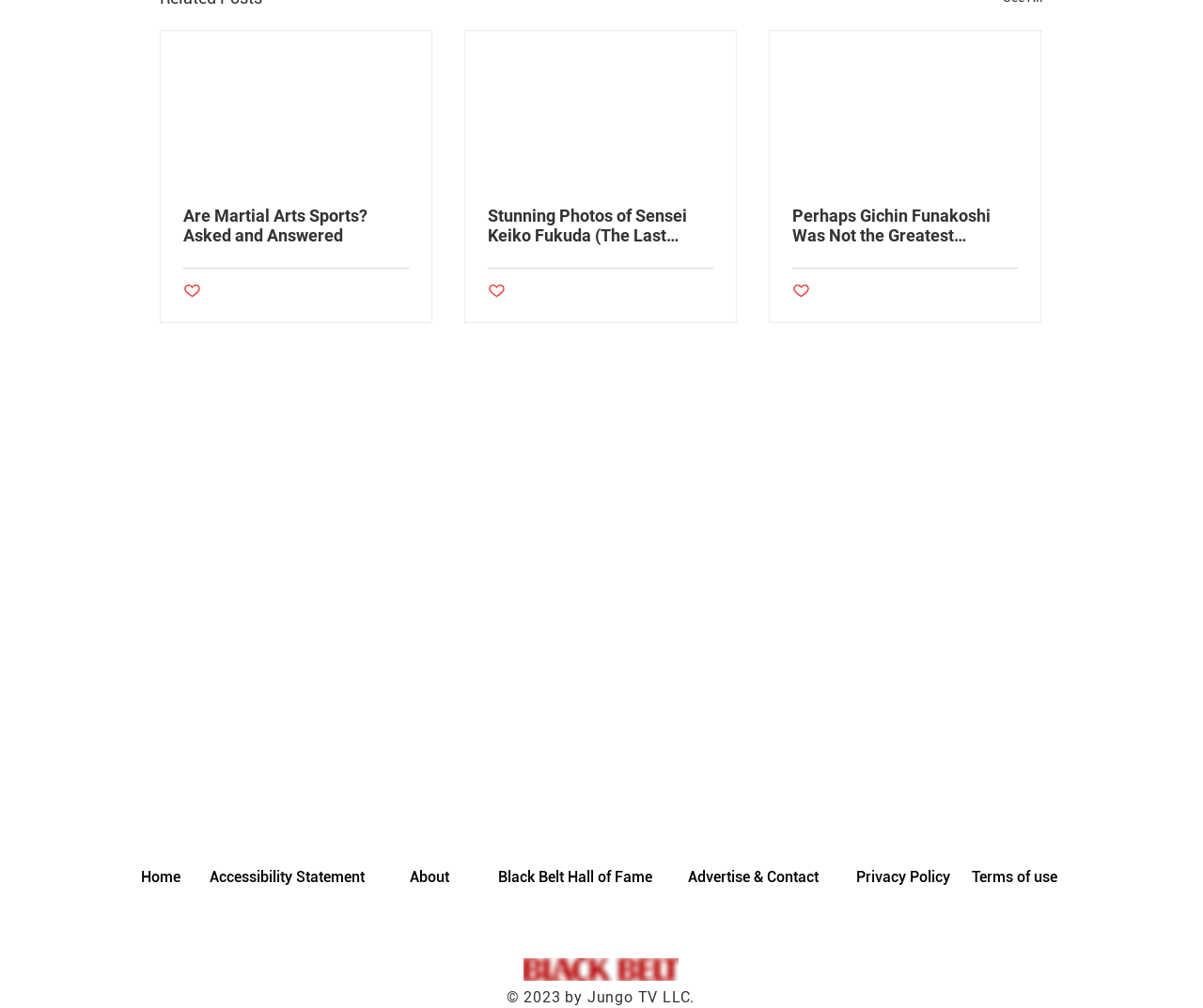Please examine the image and answer the question with a detailed explanation:
What is the name of the website?

The link at the bottom of the webpage has the text 'Black Belt Logo', which suggests that the name of the website is Black Belt.